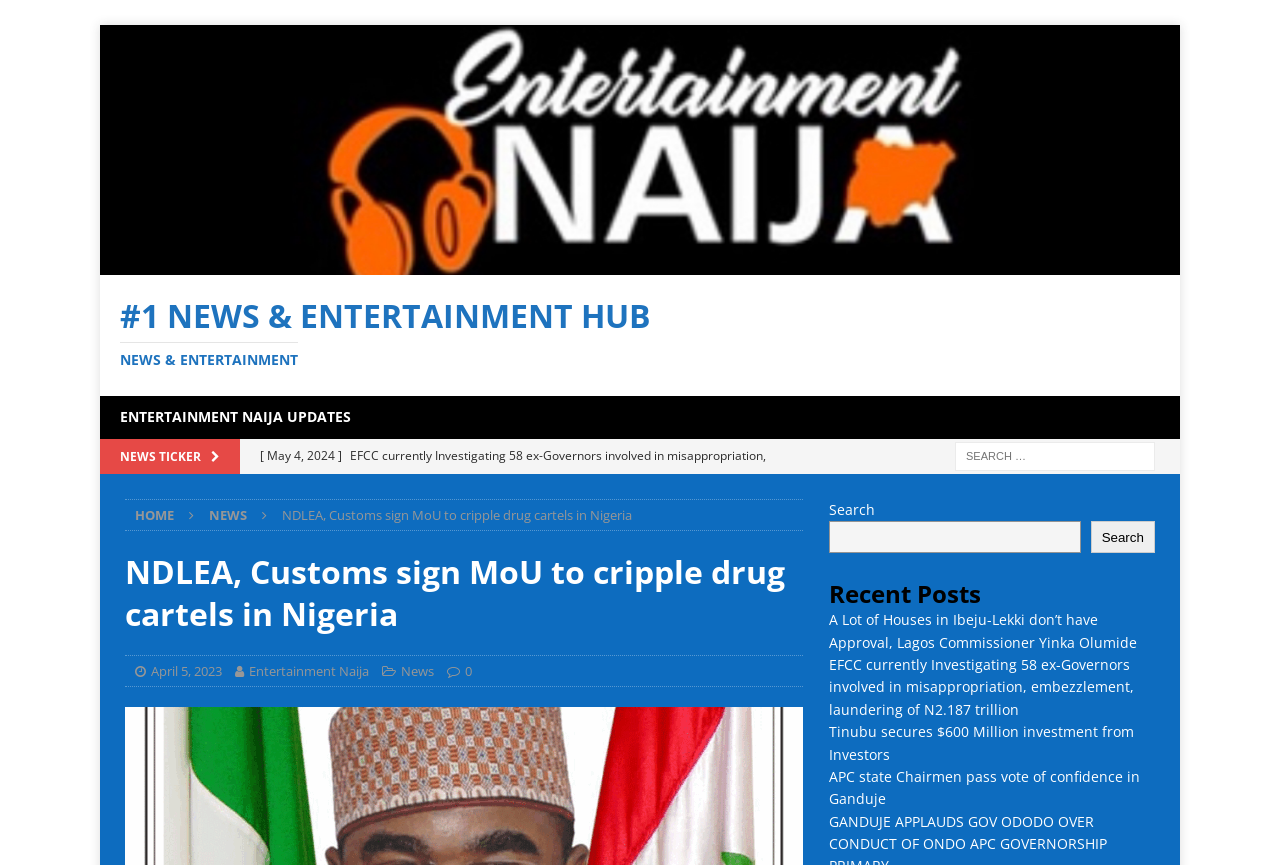Please determine the bounding box coordinates of the element to click in order to execute the following instruction: "Go to HOME page". The coordinates should be four float numbers between 0 and 1, specified as [left, top, right, bottom].

[0.105, 0.585, 0.136, 0.605]